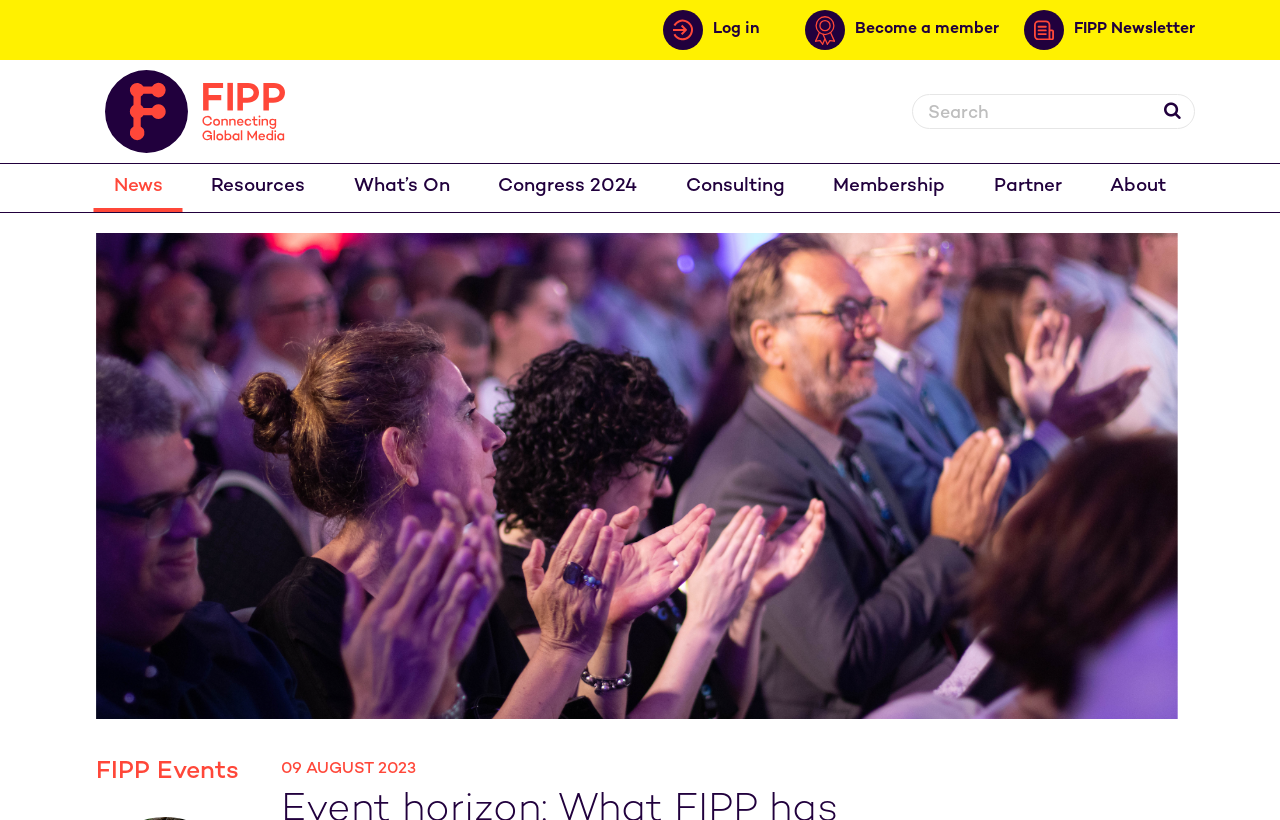What is the purpose of the search box?
Using the image as a reference, deliver a detailed and thorough answer to the question.

The search box is located at the top right corner of the webpage, and it allows users to search for specific content within the FIPP website.